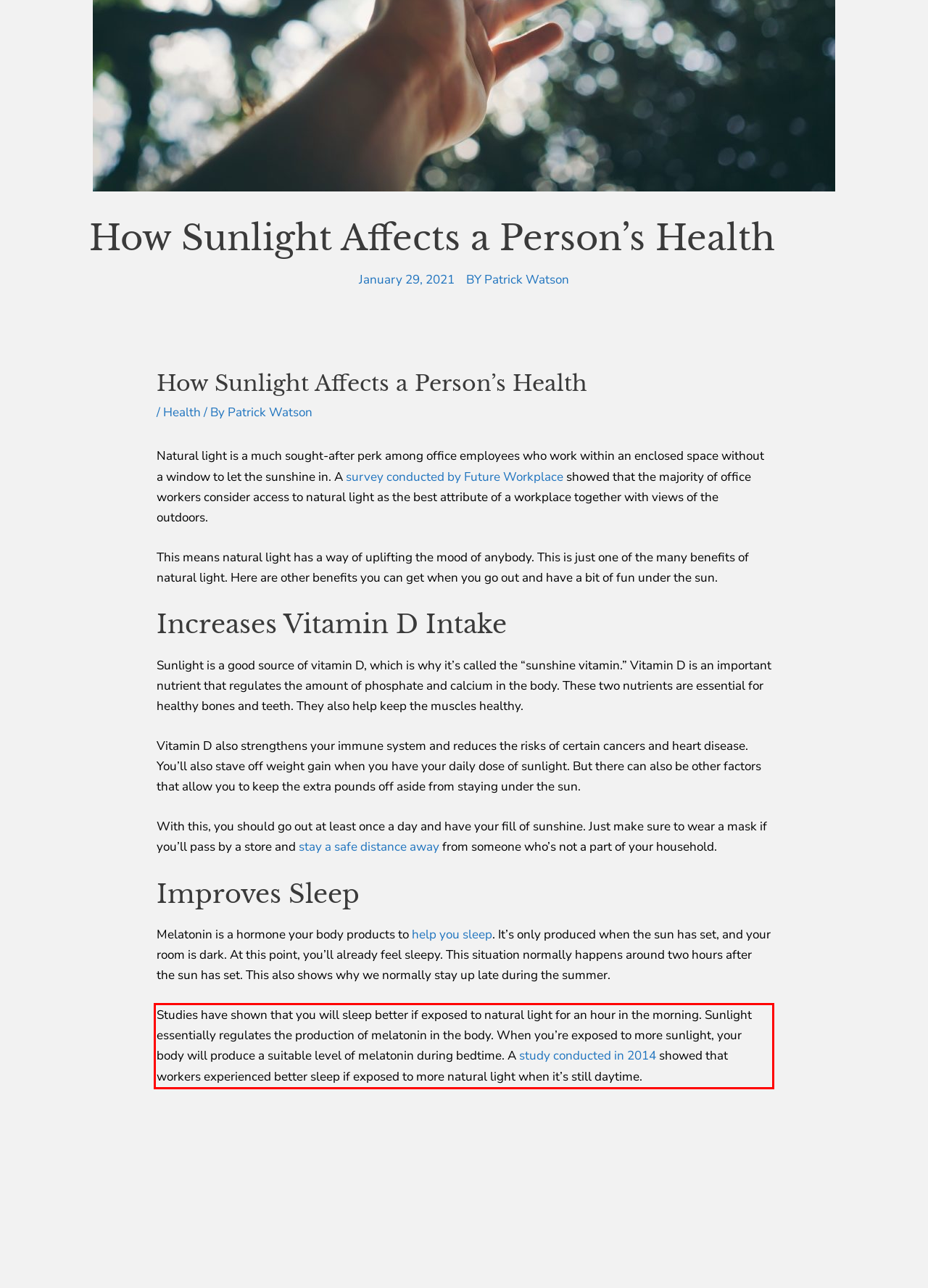Within the screenshot of the webpage, locate the red bounding box and use OCR to identify and provide the text content inside it.

Studies have shown that you will sleep better if exposed to natural light for an hour in the morning. Sunlight essentially regulates the production of melatonin in the body. When you’re exposed to more sunlight, your body will produce a suitable level of melatonin during bedtime. A study conducted in 2014 showed that workers experienced better sleep if exposed to more natural light when it’s still daytime.